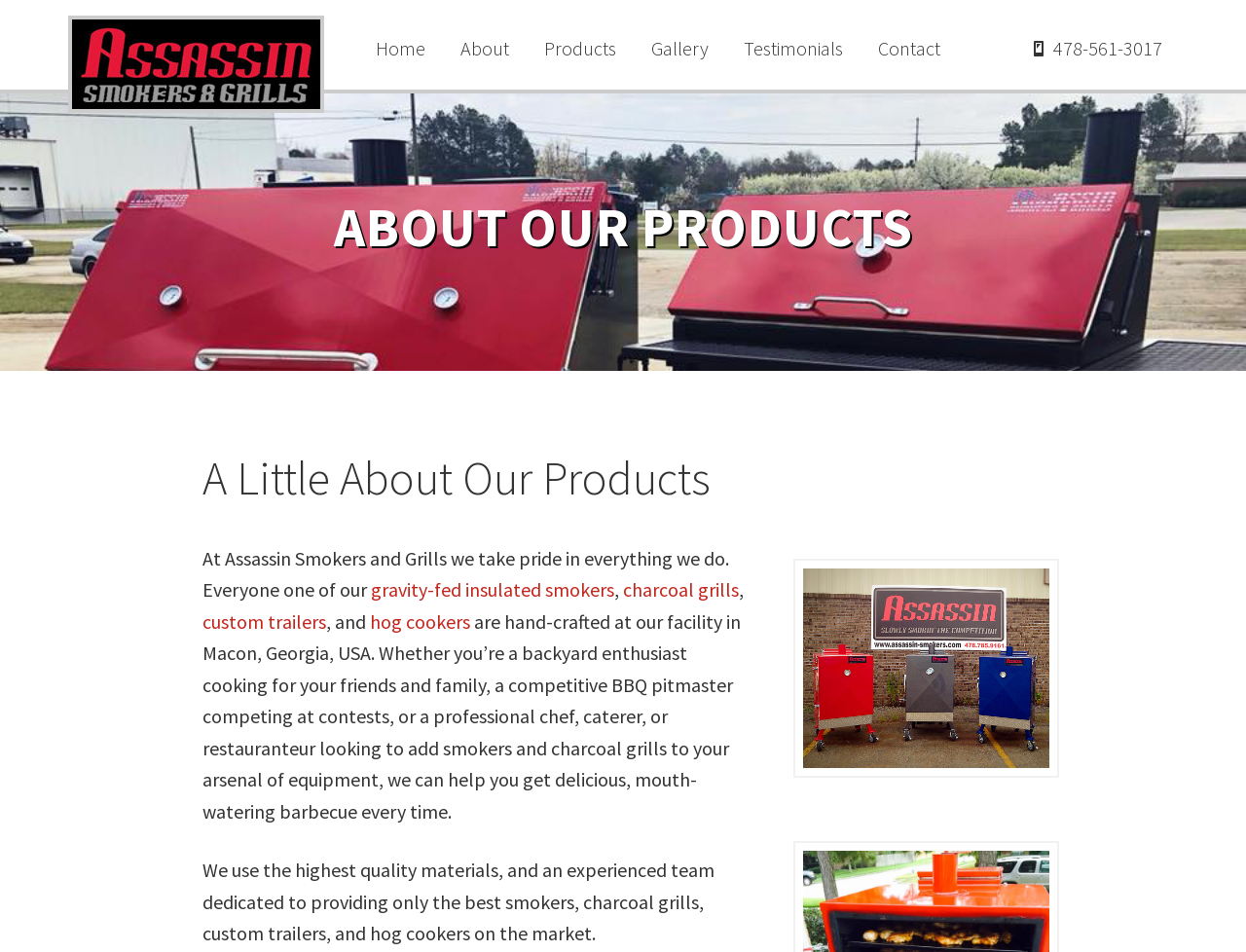Where are Assassin Smokers and Grills products made?
Please look at the screenshot and answer in one word or a short phrase.

Macon, Georgia, USA